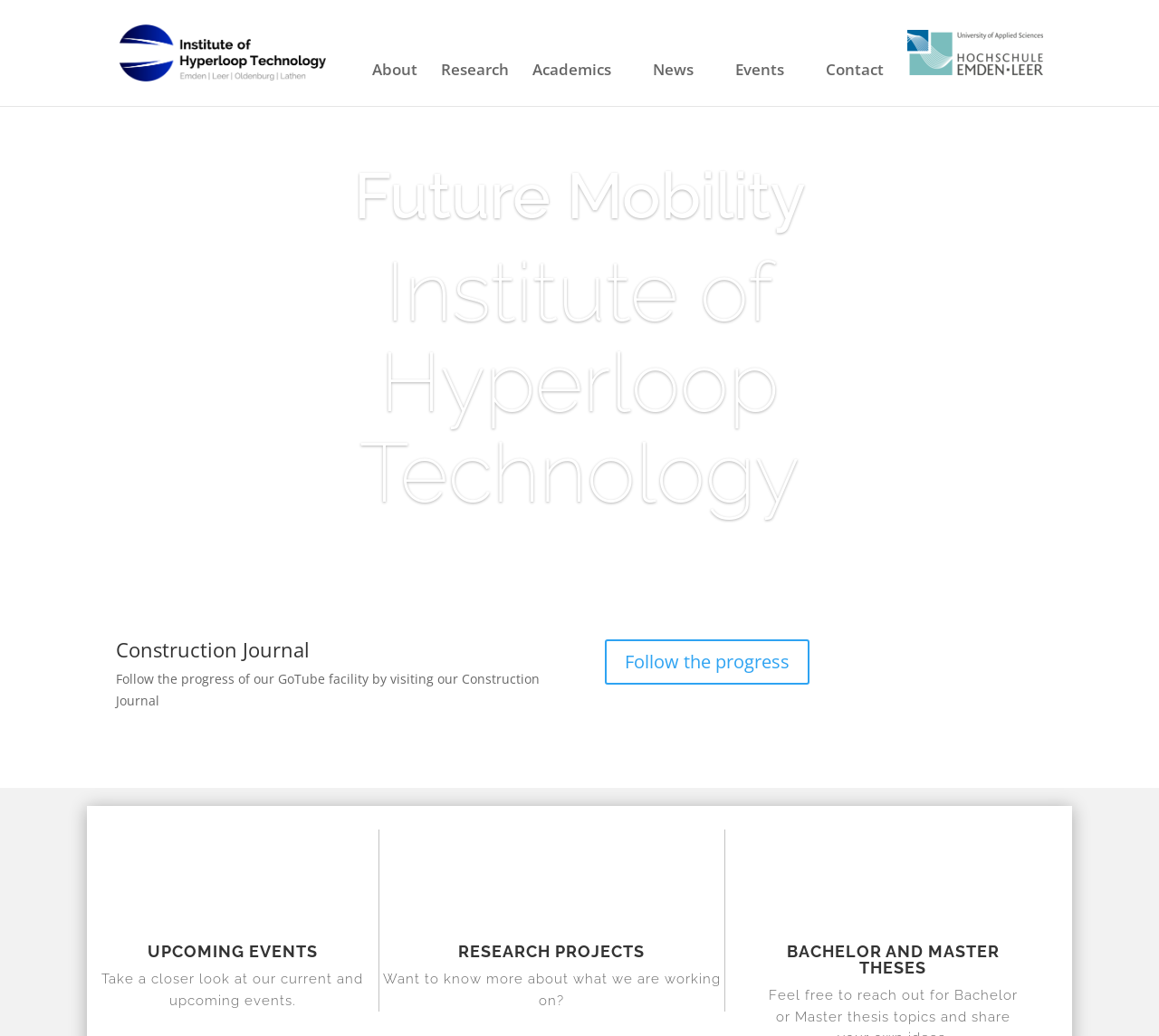What is the name of the facility being constructed?
Based on the image, answer the question in a detailed manner.

I found a sentence on the webpage that says 'Follow the progress of our GoTube facility by visiting our Construction Journal'. Therefore, the name of the facility being constructed is GoTube.